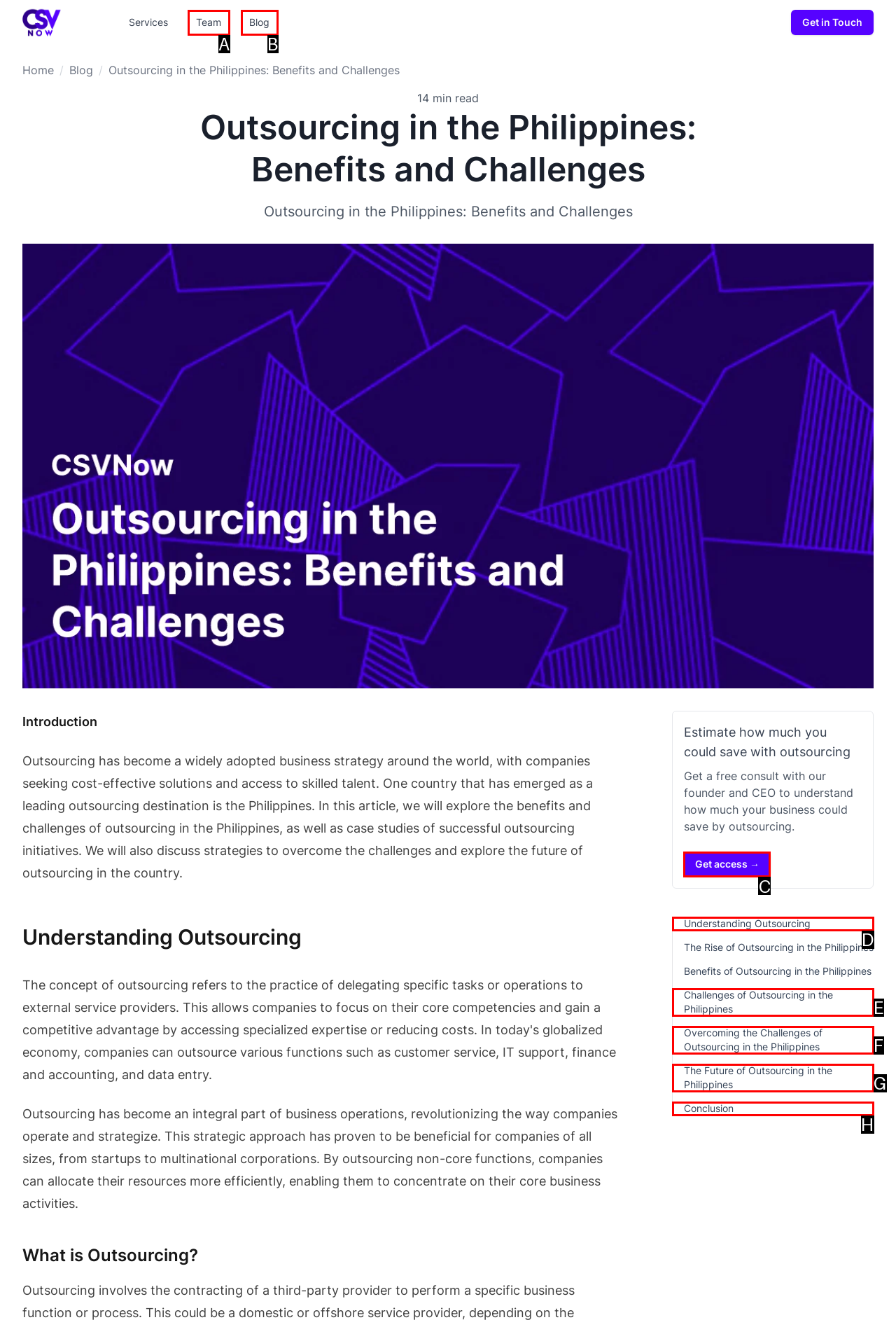What option should you select to complete this task: Click on the 'Return' link? Indicate your answer by providing the letter only.

None